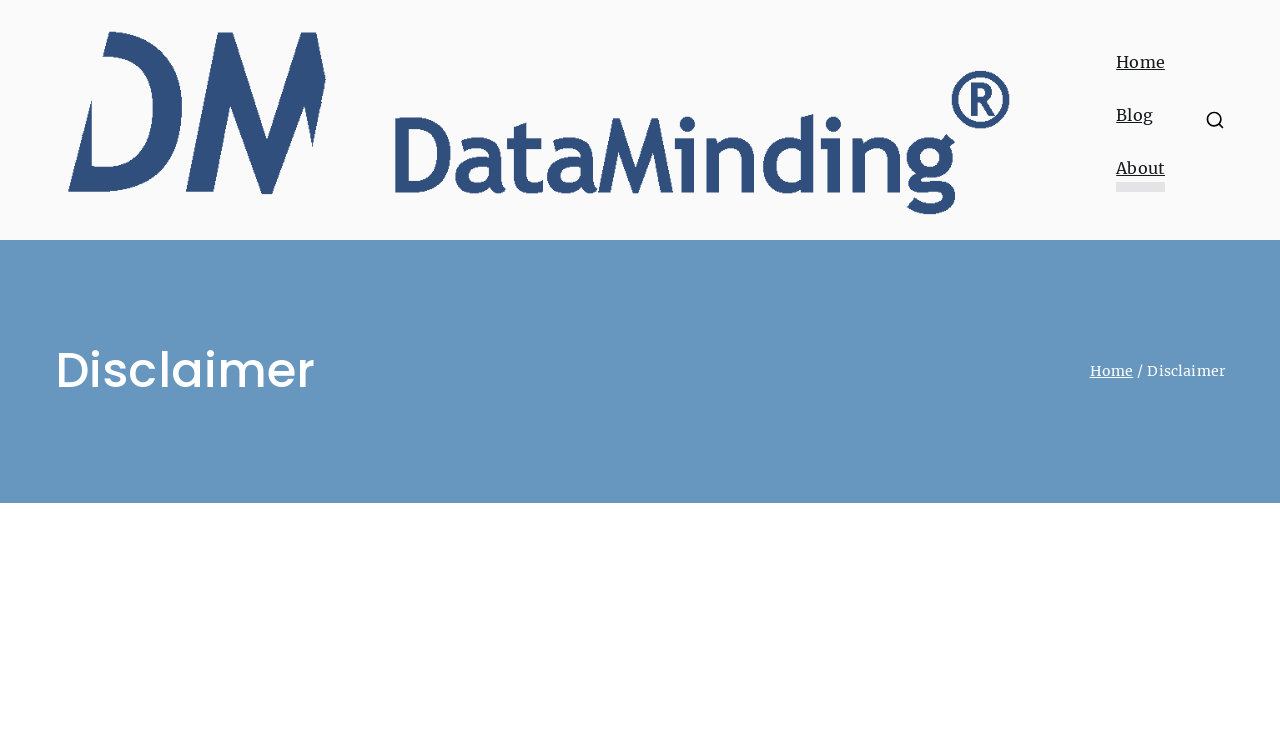Identify the bounding box of the HTML element described here: "parent_node: DataMinding". Provide the coordinates as four float numbers between 0 and 1: [left, top, right, bottom].

[0.043, 0.027, 0.825, 0.295]